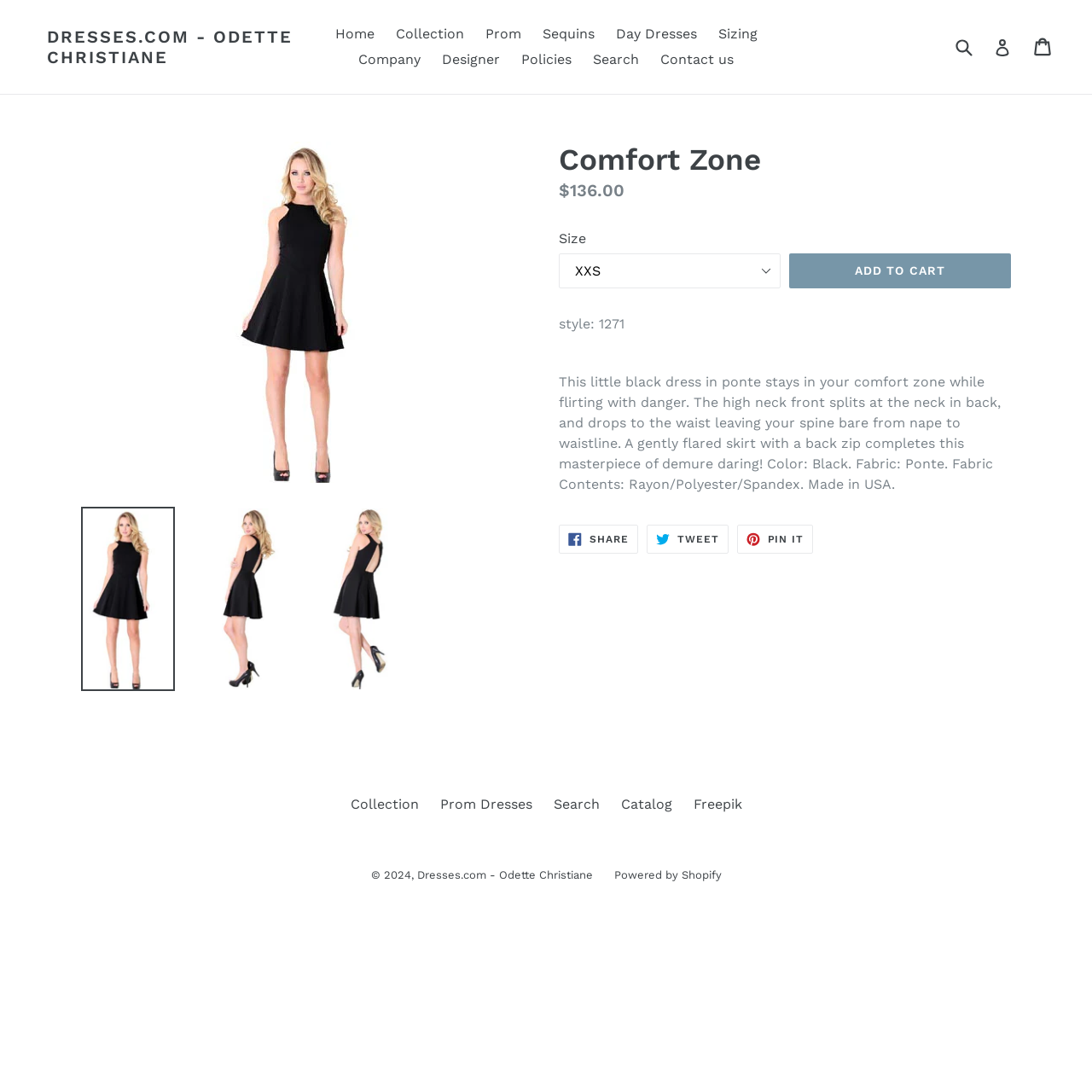Identify the bounding box of the HTML element described here: "parent_node: Name * name="author"". Provide the coordinates as four float numbers between 0 and 1: [left, top, right, bottom].

None